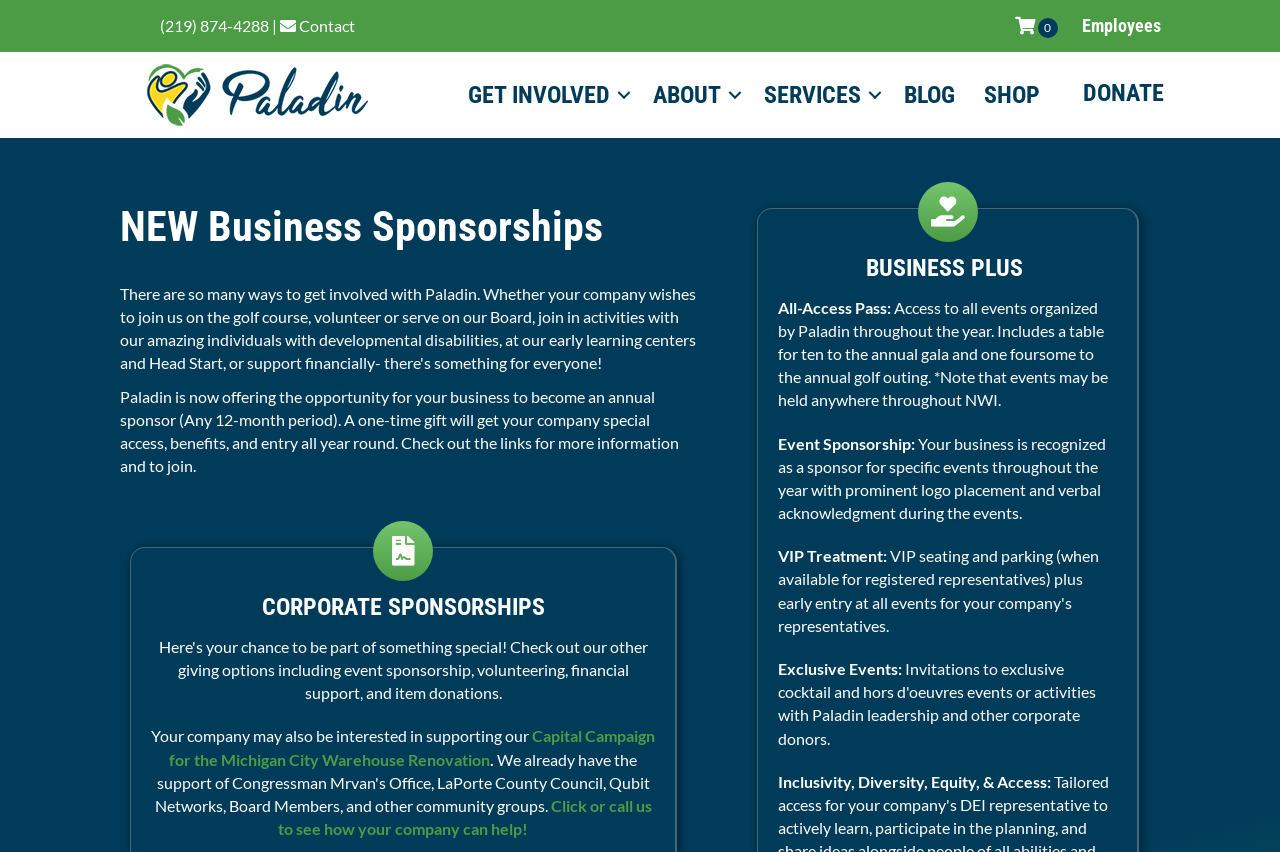Show the bounding box coordinates of the region that should be clicked to follow the instruction: "Donate to Paladin."

[0.828, 0.078, 0.928, 0.139]